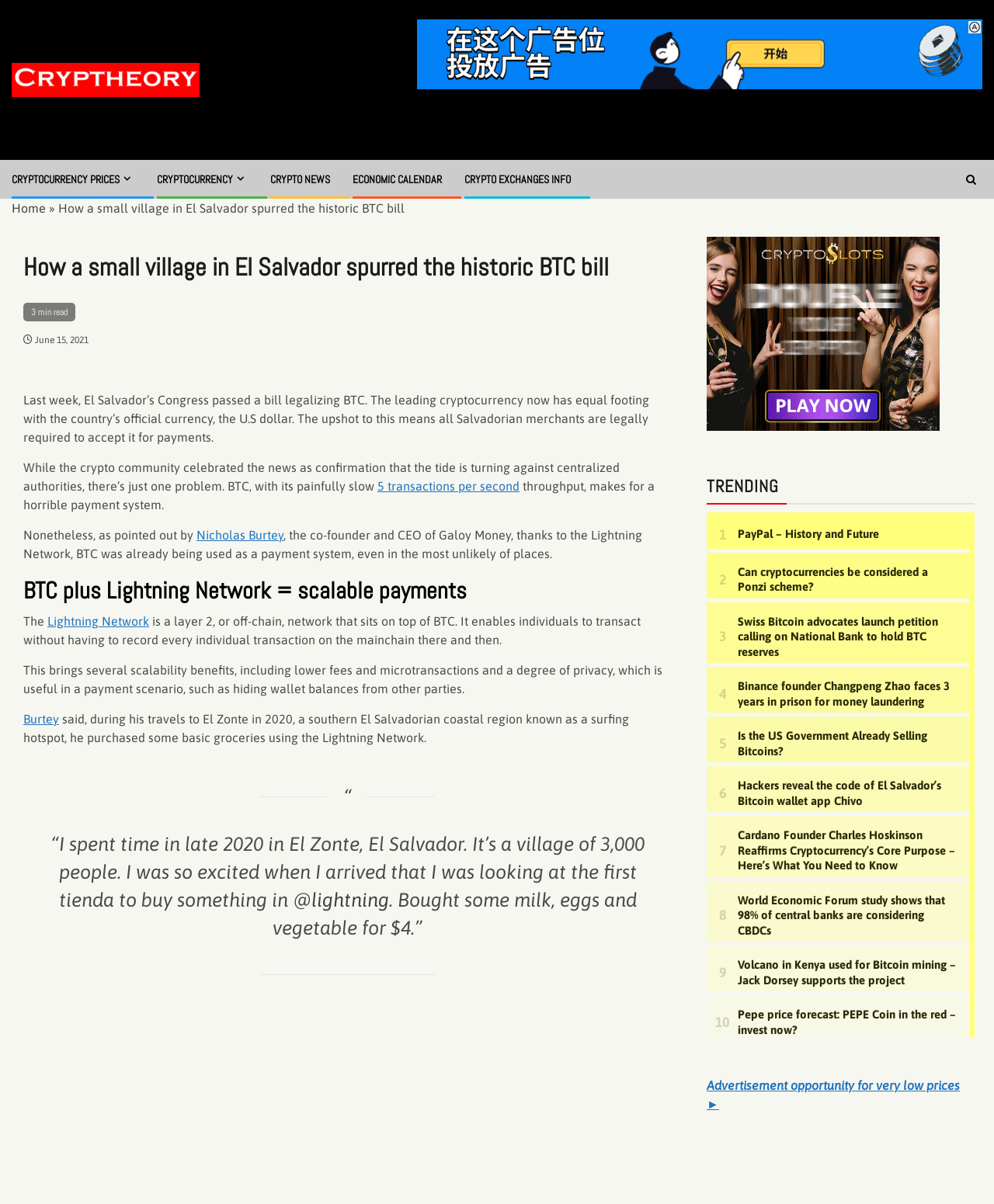Provide an in-depth caption for the elements present on the webpage.

This webpage is an article about the historic BTC bill passed in El Salvador, with a focus on how a small village in the country spurred the movement. At the top of the page, there is a navigation bar with links to "Home", "CRYPTOCURRENCY PRICES", "CRYPTOCURRENCY", "CRYPTO NEWS", "ECONOMIC CALENDAR", and "CRYPTO EXCHANGES INFO". To the right of the navigation bar, there is a small icon with a link to an unknown destination.

Below the navigation bar, there is a header section with the title "How a small village in El Salvador spurred the historic BTC bill" and a subtitle "3 min read" indicating the estimated time it takes to read the article. The article is dated "June 15, 2021".

The main content of the article is divided into several sections. The first section discusses the implications of El Salvador's Congress passing a bill legalizing BTC, making it equal to the country's official currency, the U.S. dollar. The section also mentions the limitations of BTC as a payment system due to its slow throughput.

The next section highlights the role of the Lightning Network in making BTC a scalable payment system. It explains how the Lightning Network enables individuals to transact without recording every individual transaction on the mainchain, bringing benefits such as lower fees, microtransactions, and a degree of privacy.

The article then shares a personal anecdote from Nicholas Burtey, the co-founder and CEO of Galoy Money, who used the Lightning Network to purchase basic groceries in El Zonte, El Salvador. The section includes a blockquote with a quote from Burtey describing his experience.

To the right of the main content, there is a sidebar with a heading "TRENDING" and a list of links to other articles, including "PayPal – History and Future", "Can cryptocurrencies be considered a Ponzi scheme?", and several others.

At the bottom of the page, there is a link to an "Advertisement opportunity for very low prices".